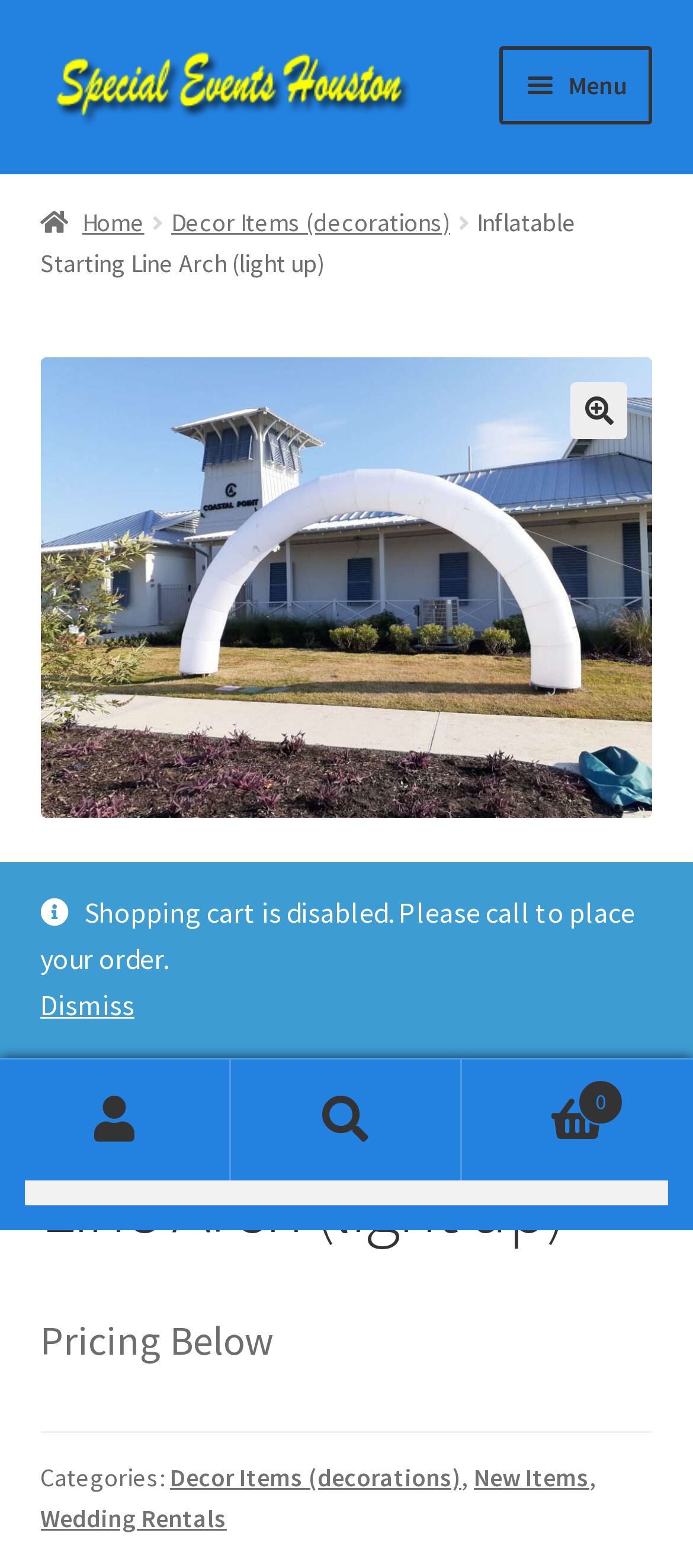Given the description of a UI element: "alt="Fun run arch white" title="60A6A293-D282-4D6B-B379-B57A7DE296A8"", identify the bounding box coordinates of the matching element in the webpage screenshot.

[0.058, 0.228, 0.942, 0.521]